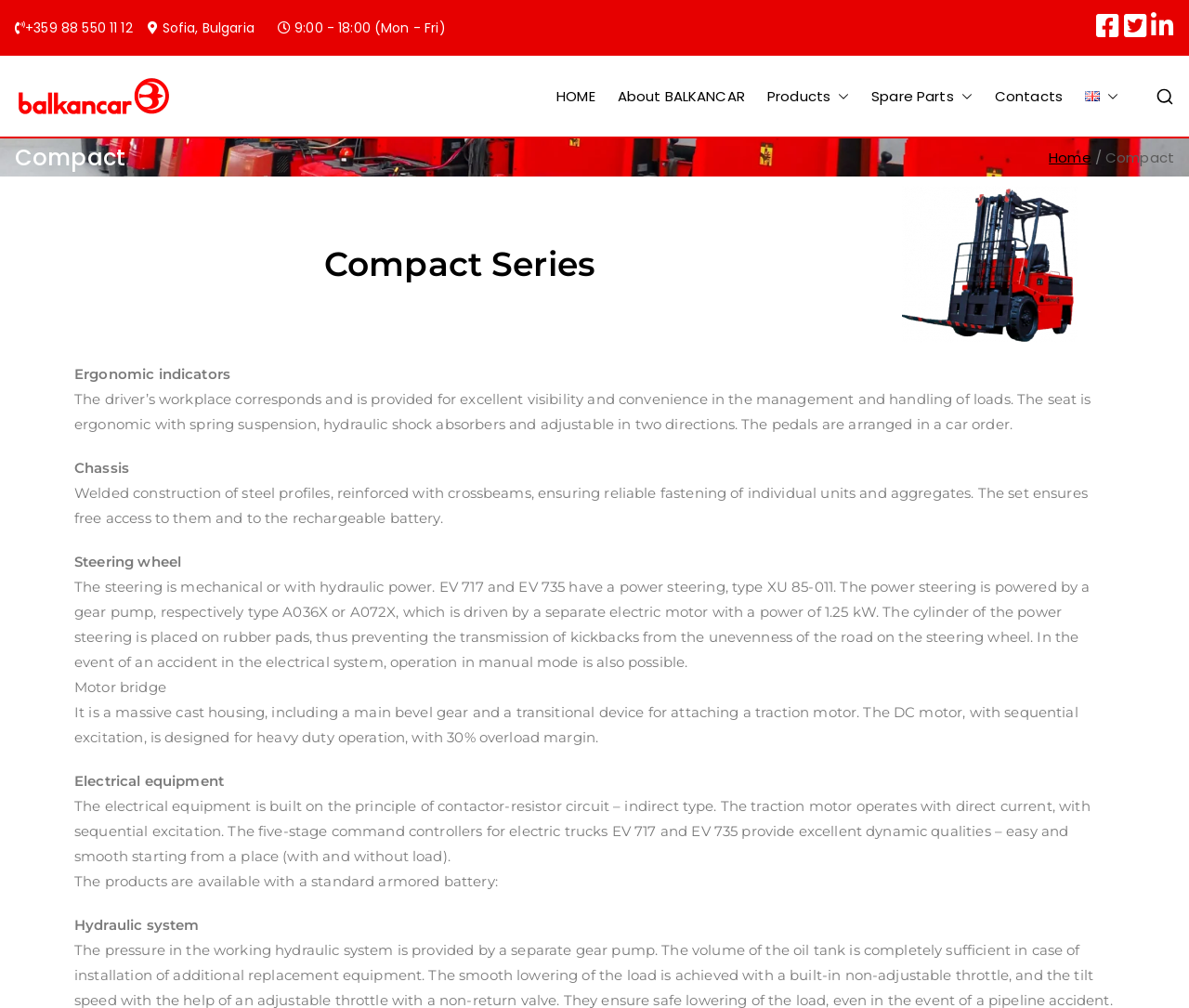Could you provide the bounding box coordinates for the portion of the screen to click to complete this instruction: "Contact Balkancar"?

[0.837, 0.083, 0.894, 0.108]